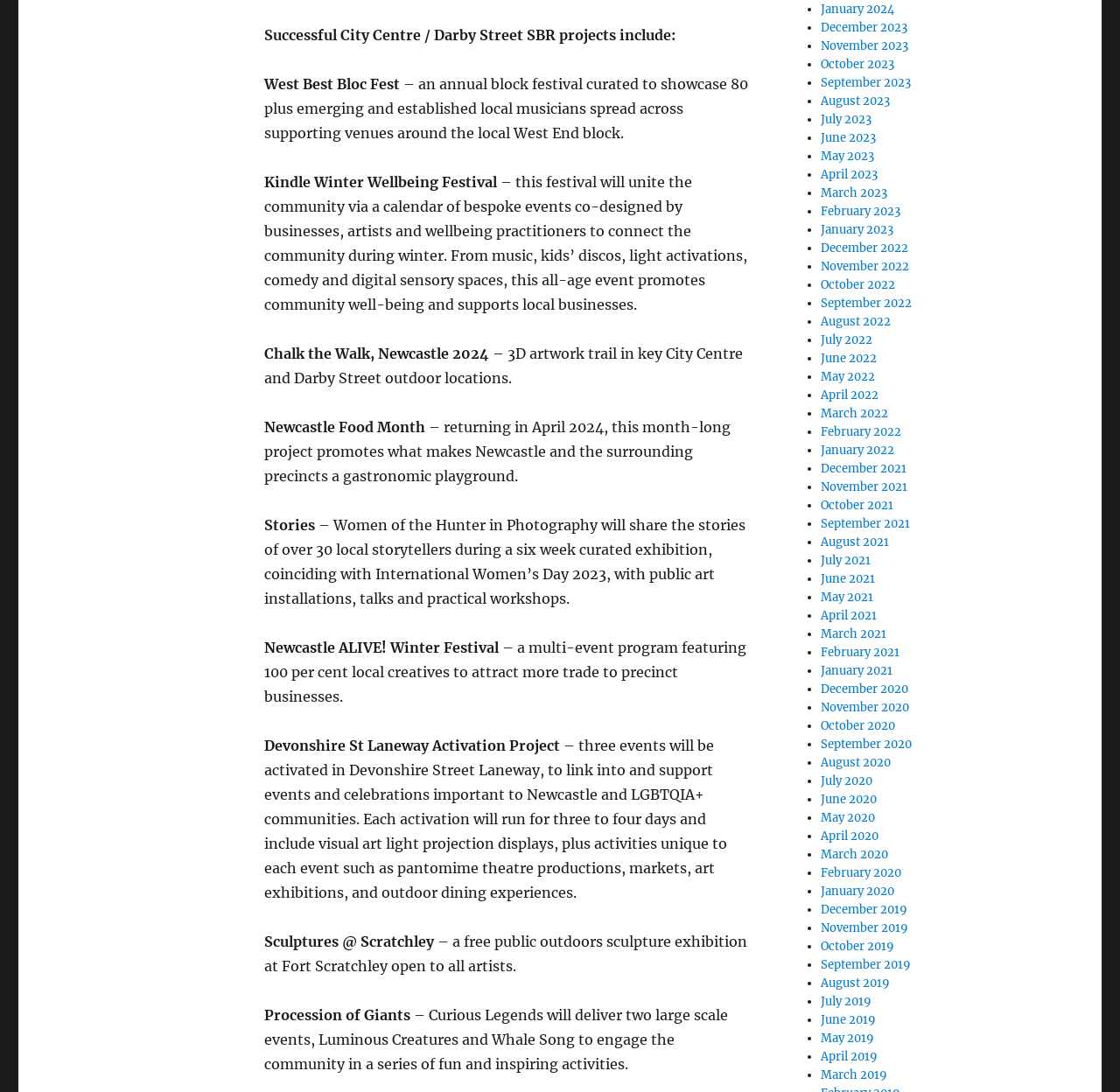Indicate the bounding box coordinates of the clickable region to achieve the following instruction: "Explore Procession of Giants."

[0.236, 0.921, 0.65, 0.982]